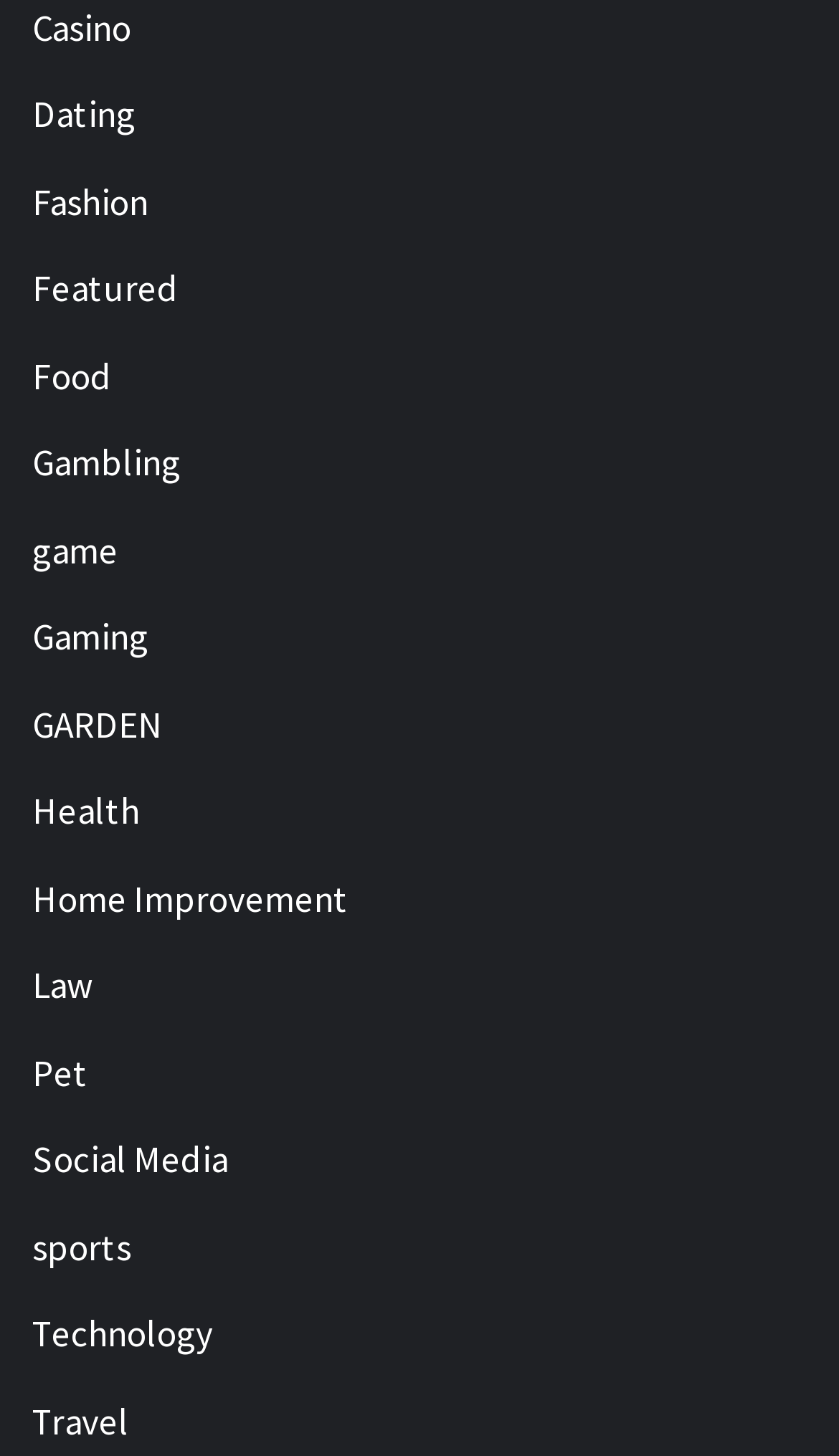Find the bounding box coordinates for the HTML element described as: "Home". The coordinates should consist of four float values between 0 and 1, i.e., [left, top, right, bottom].

None